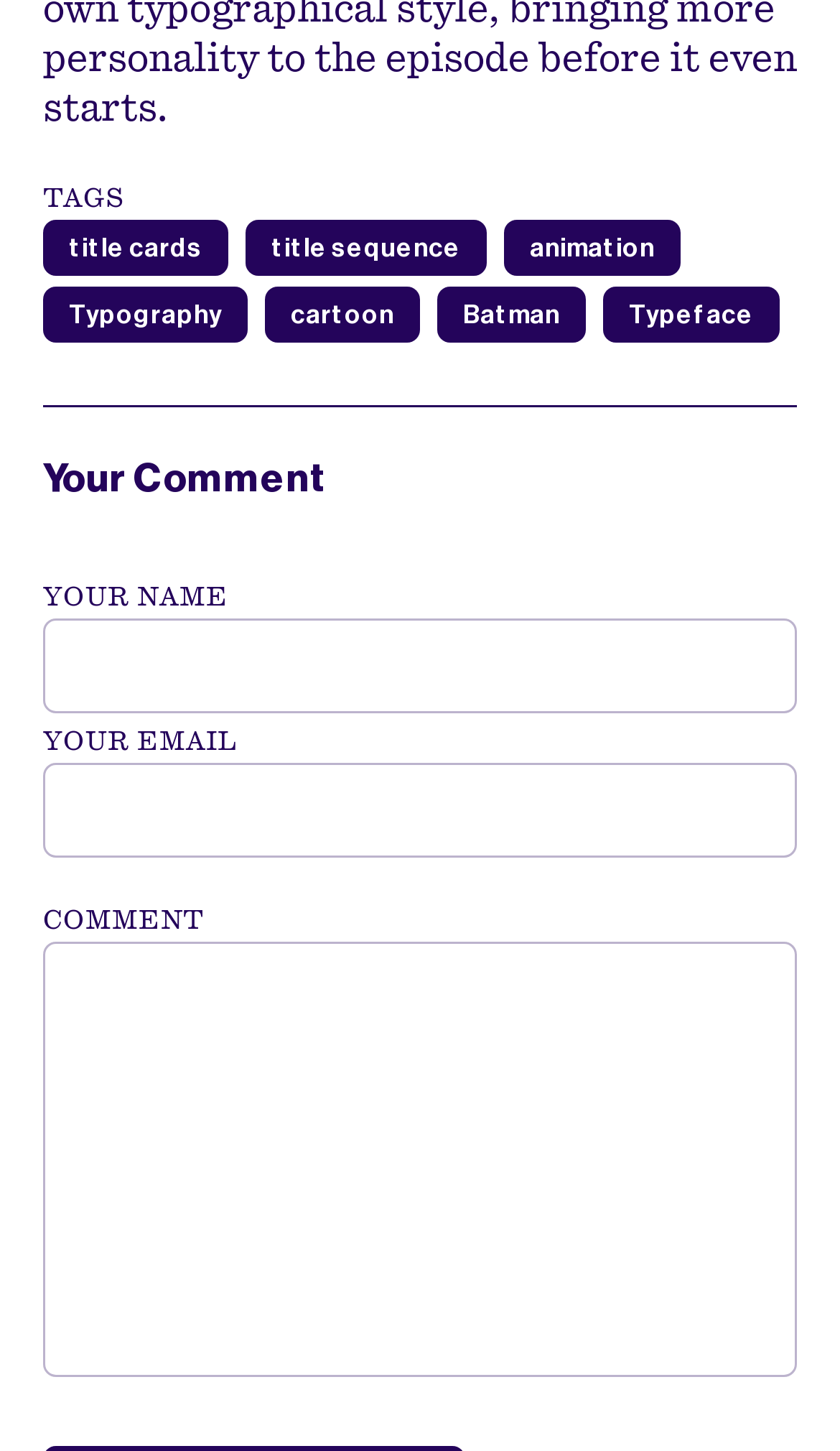Identify the bounding box coordinates for the element that needs to be clicked to fulfill this instruction: "Visit the YouTube channel". Provide the coordinates in the format of four float numbers between 0 and 1: [left, top, right, bottom].

None